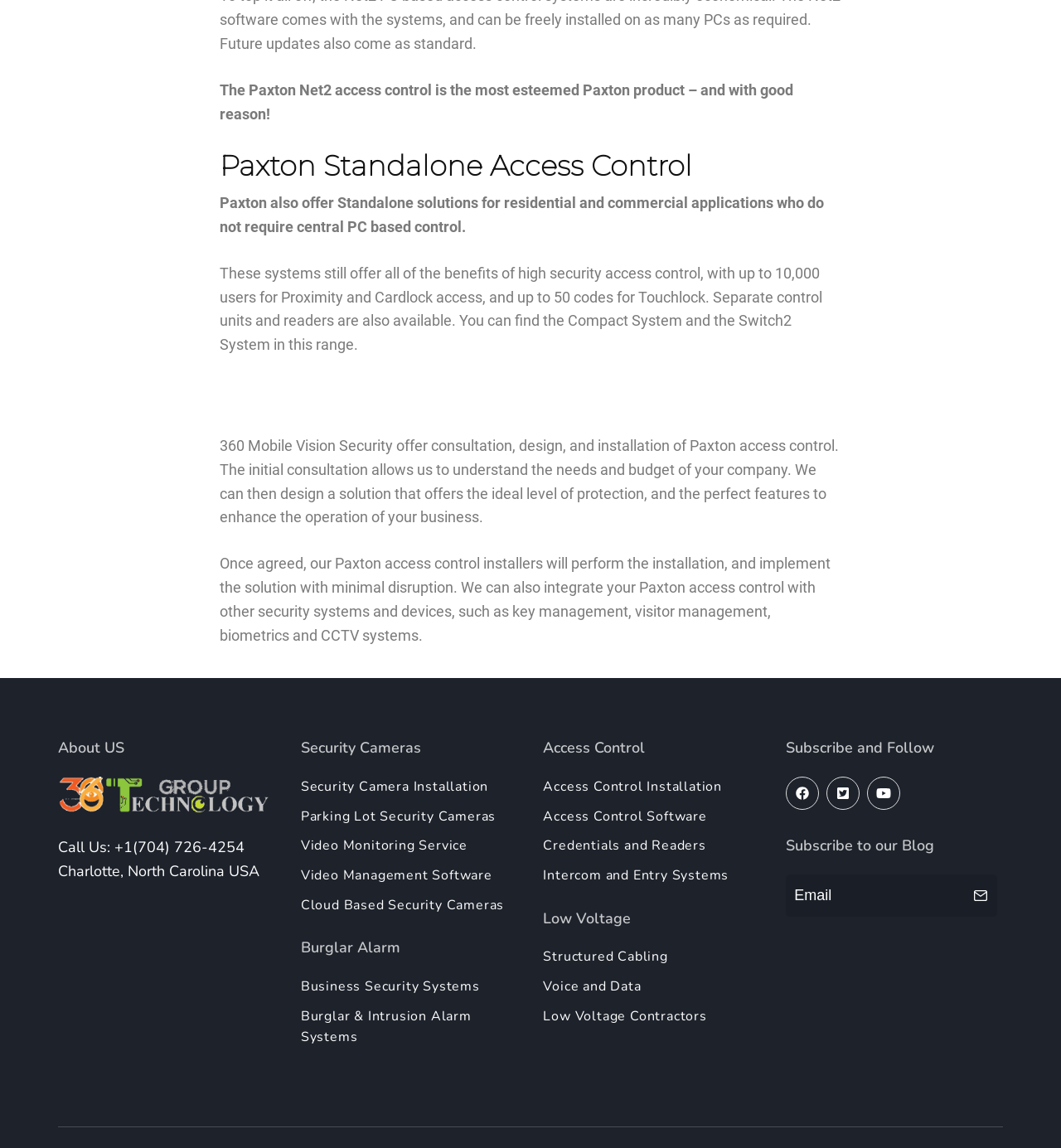Please give a short response to the question using one word or a phrase:
What is the maximum number of users for Proximity and Cardlock access?

10,000